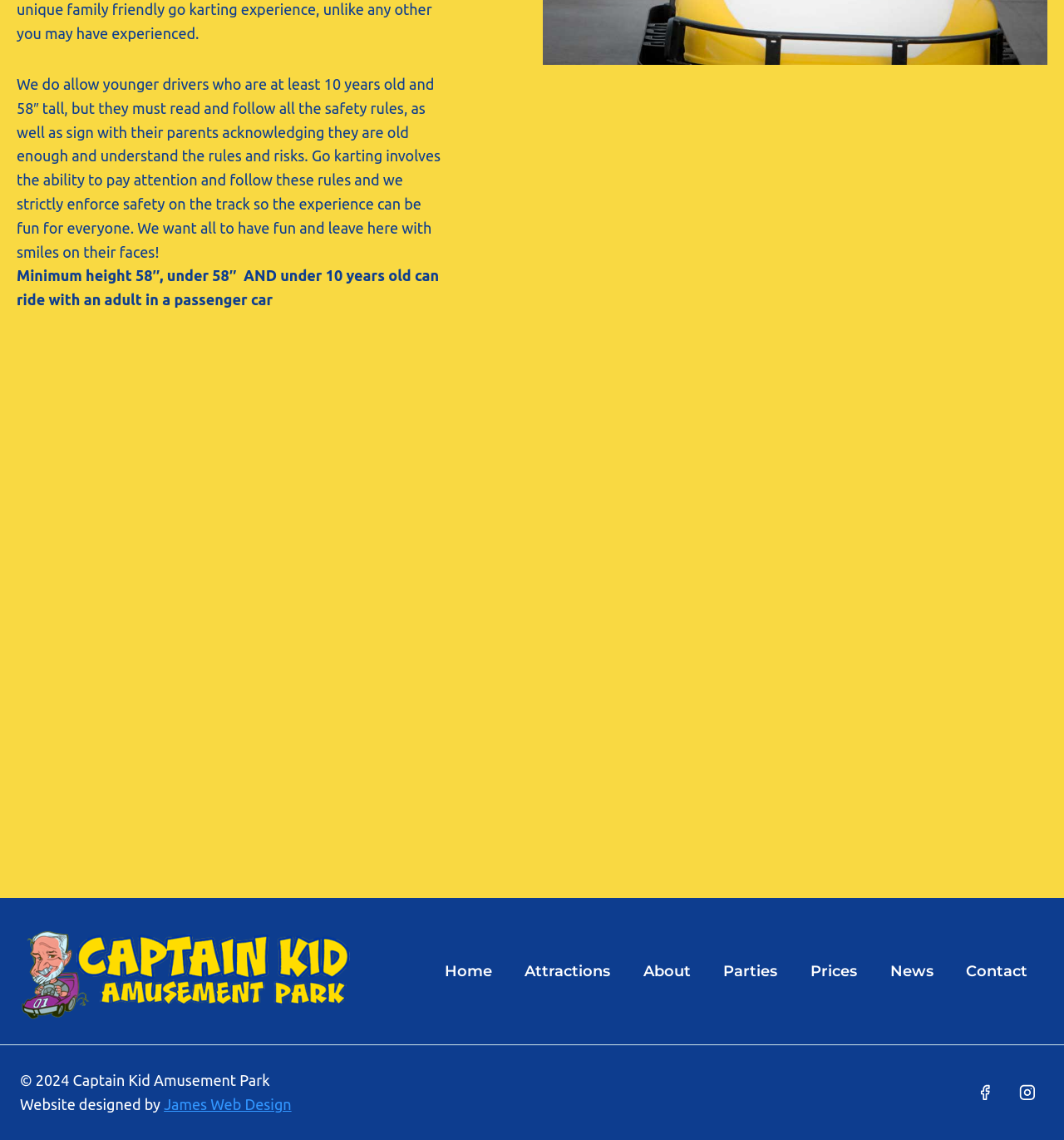Identify the bounding box of the HTML element described as: "James Web Design".

[0.154, 0.961, 0.274, 0.976]